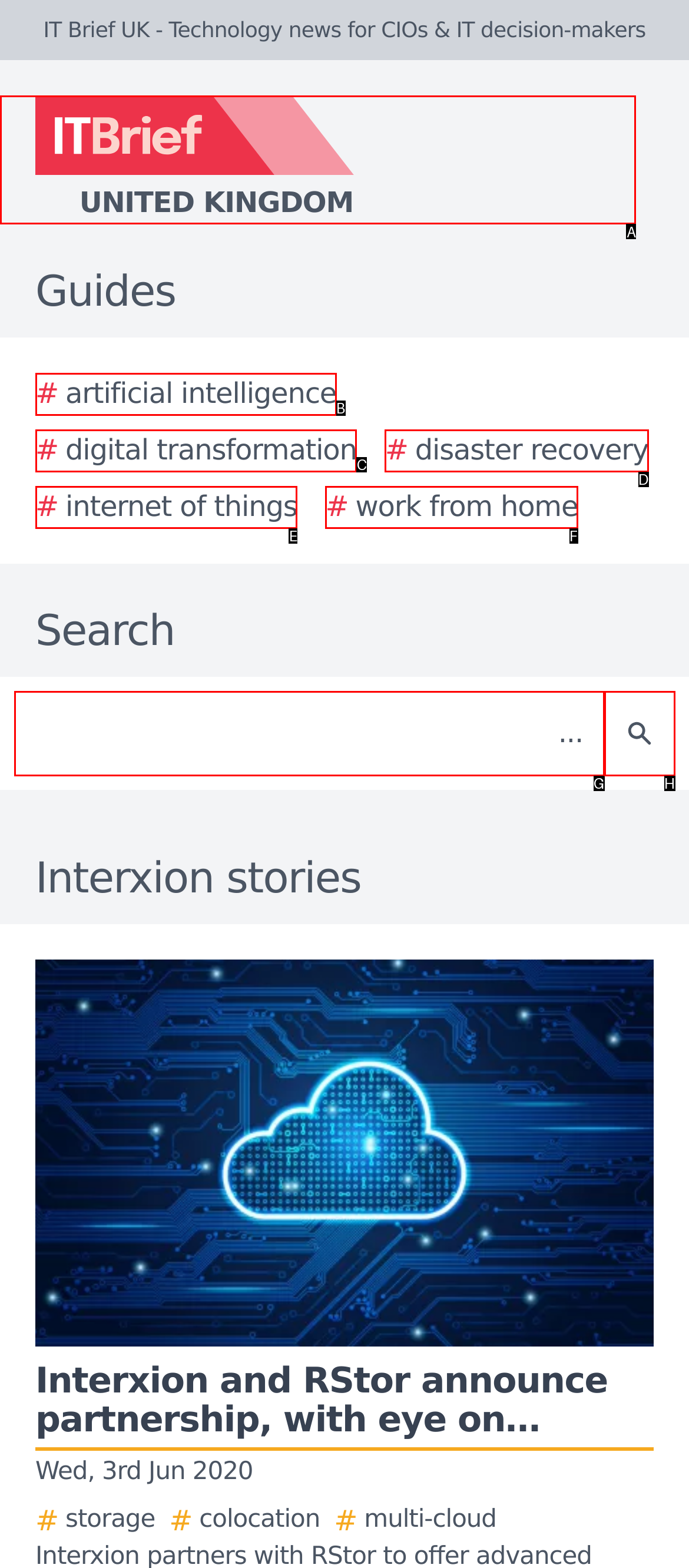What is the letter of the UI element you should click to Click on the IT Brief UK logo? Provide the letter directly.

A